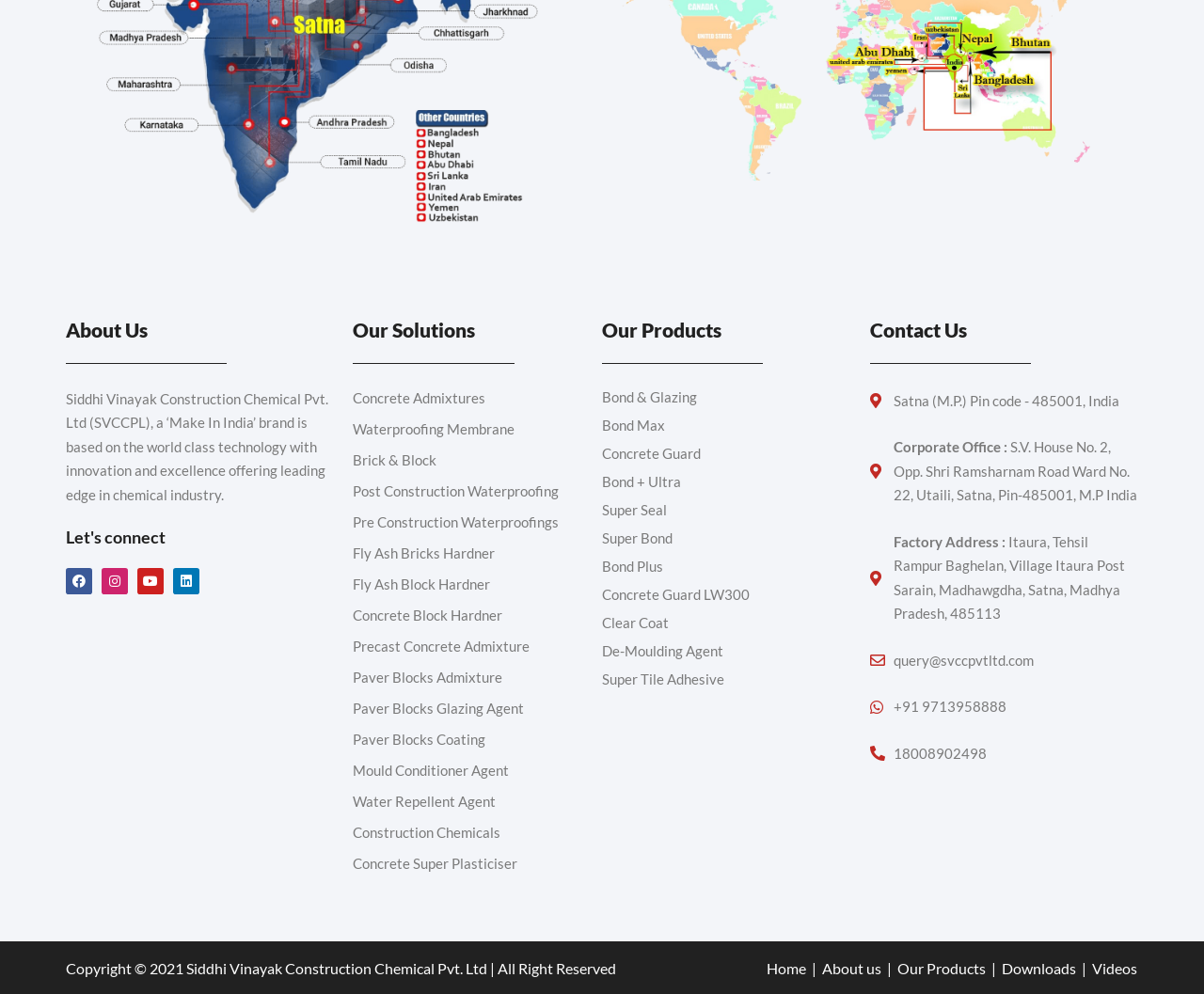What is the phone number for queries?
Give a one-word or short phrase answer based on the image.

+91 9713958888